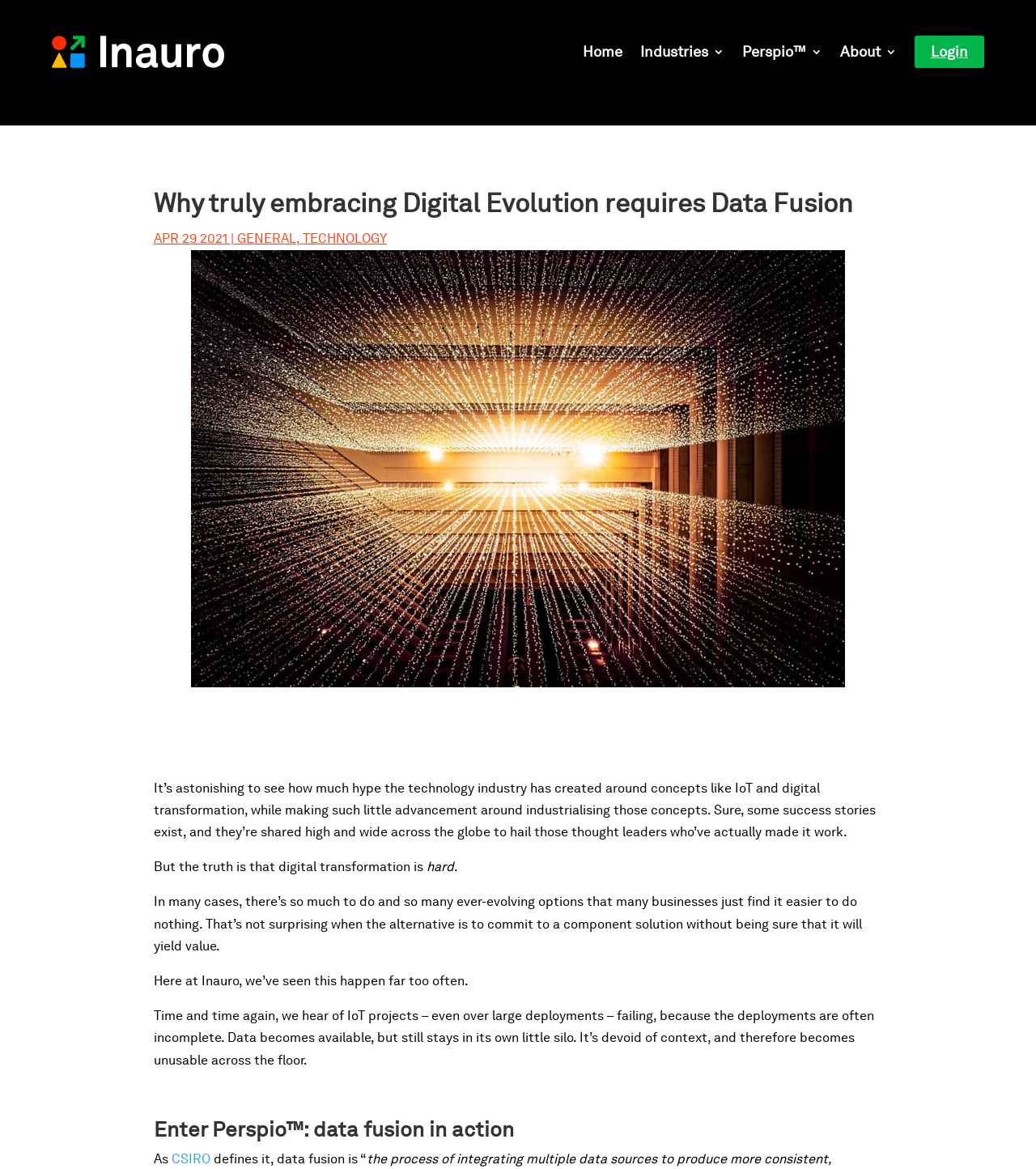Please identify the bounding box coordinates of the clickable region that I should interact with to perform the following instruction: "Click on the TECHNOLOGY link". The coordinates should be expressed as four float numbers between 0 and 1, i.e., [left, top, right, bottom].

[0.292, 0.198, 0.373, 0.211]